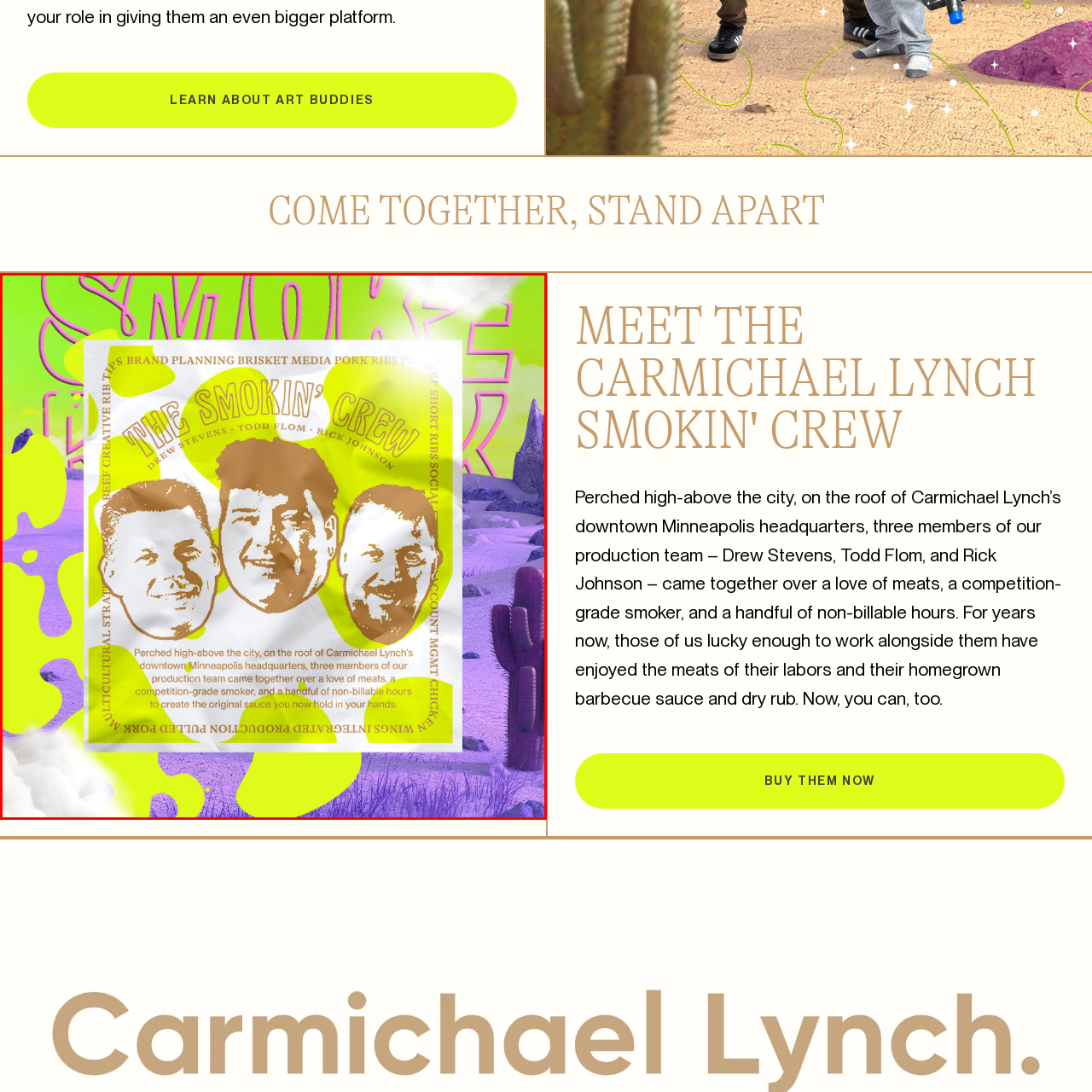Where did the members of 'The Smokin' Crew' join forces?
Focus on the image highlighted by the red bounding box and deliver a thorough explanation based on what you see.

According to the descriptive text beneath the portraits, the members of 'The Smokin' Crew' joined forces atop the Carmichael Lynch headquarters in downtown Minneapolis, driven by a common love for cooking and the art of smoking meats.